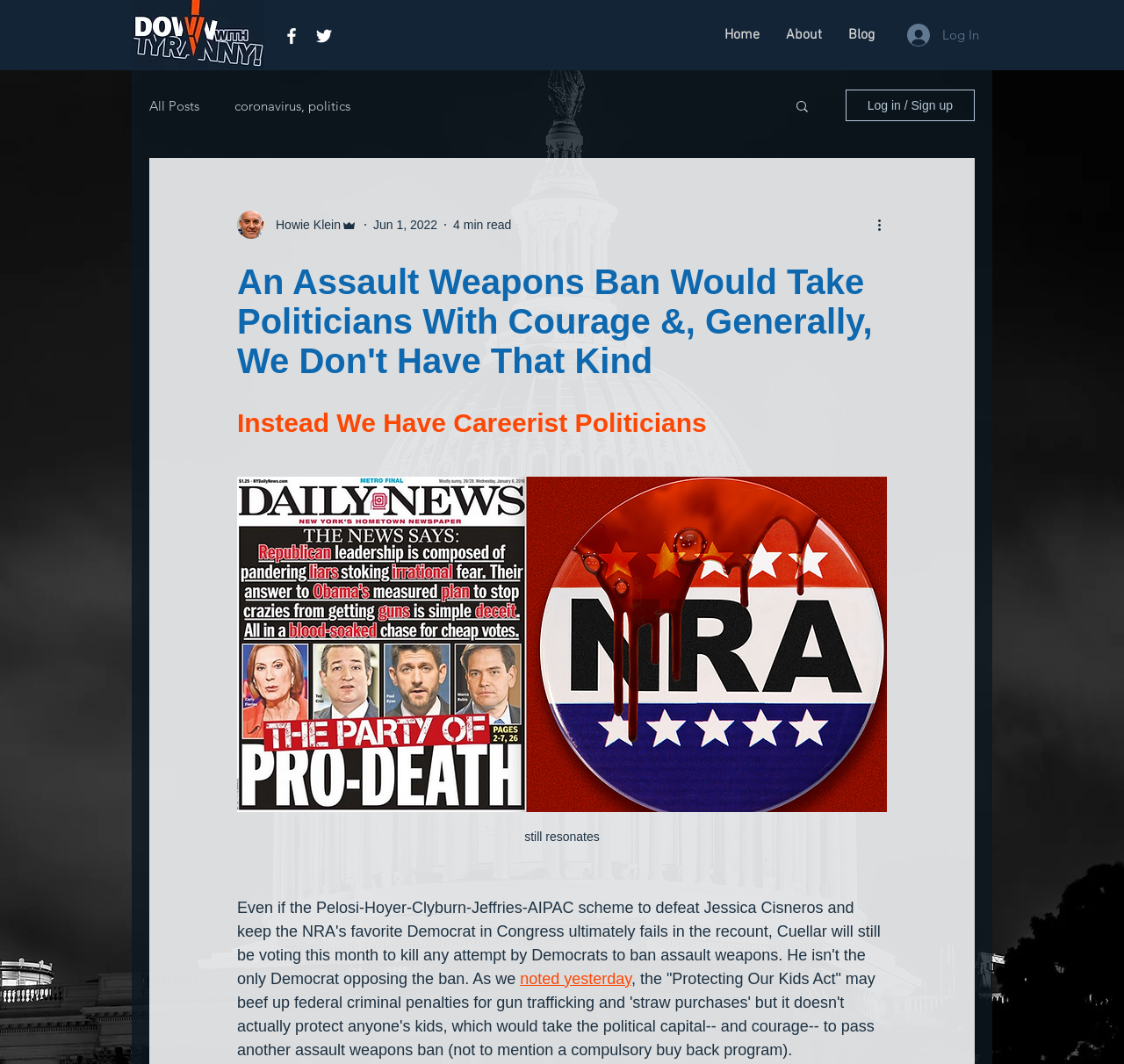Provide your answer in a single word or phrase: 
How many minutes does it take to read the current article?

4 min